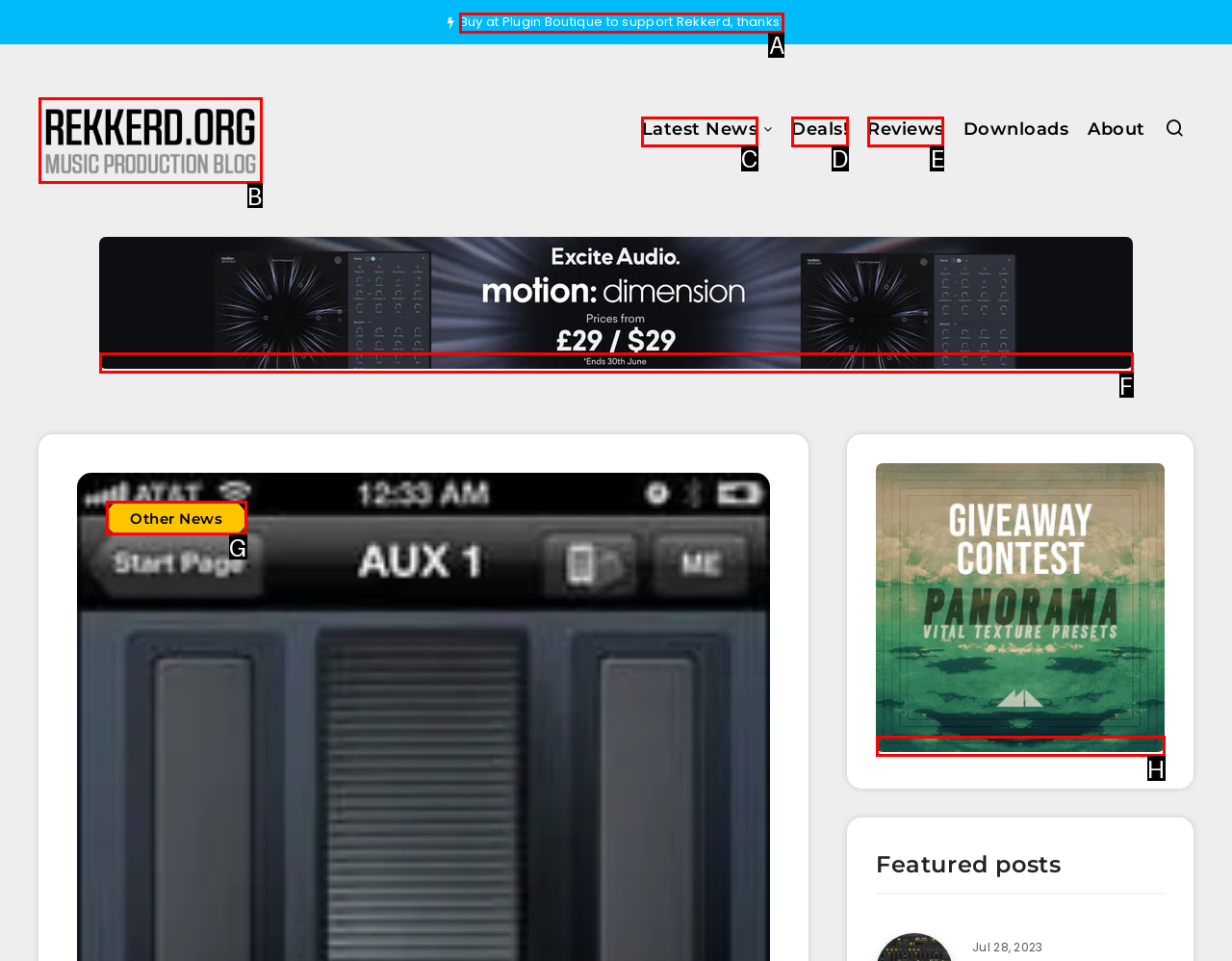Based on the given description: alt="Rekkerd.org", identify the correct option and provide the corresponding letter from the given choices directly.

B